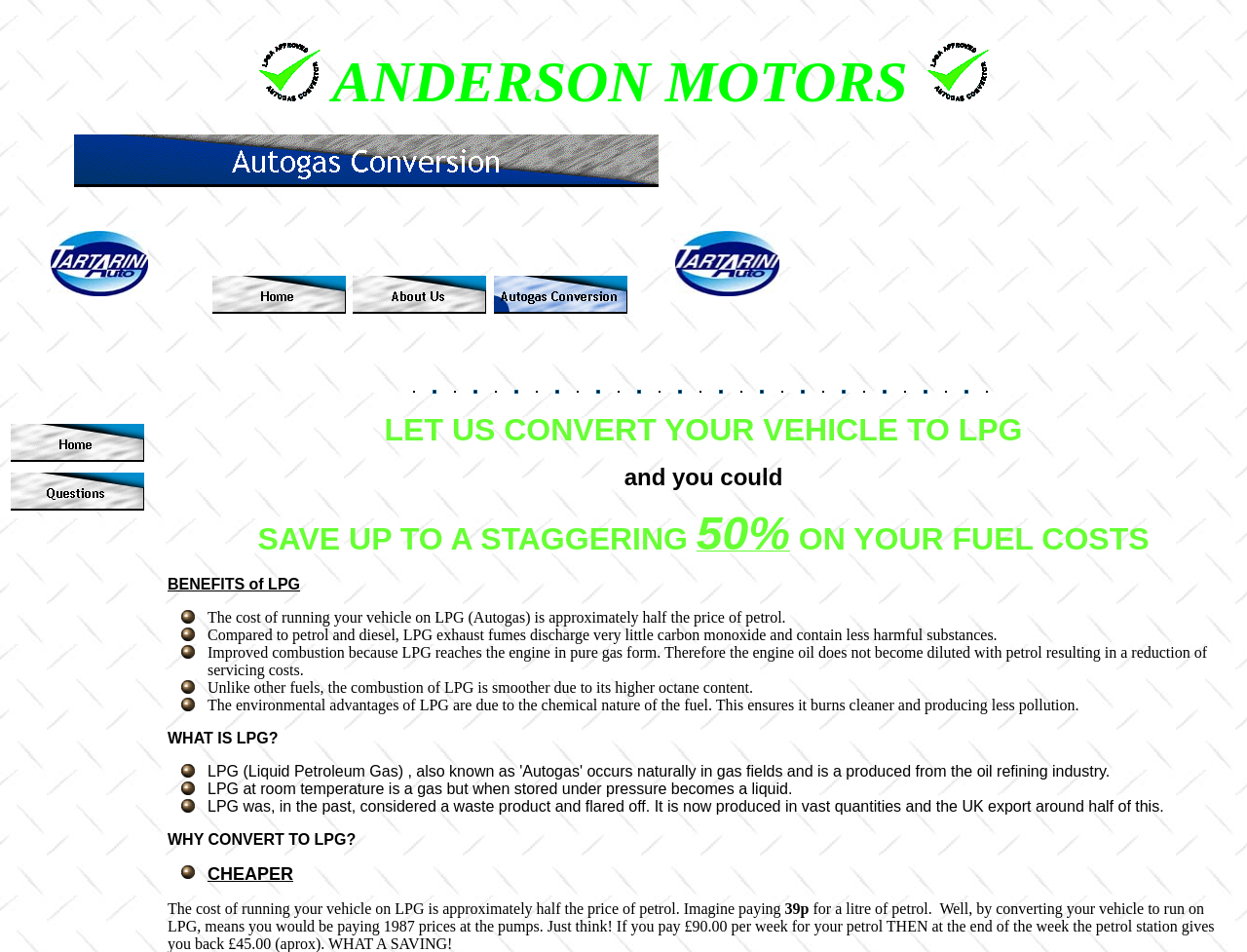What is the name of the company on this webpage?
Can you give a detailed and elaborate answer to the question?

The name of the company is mentioned in the top-left corner of the webpage, in the layout table cell with the text 'ANDERSON MOTORS Gas Conversion'.